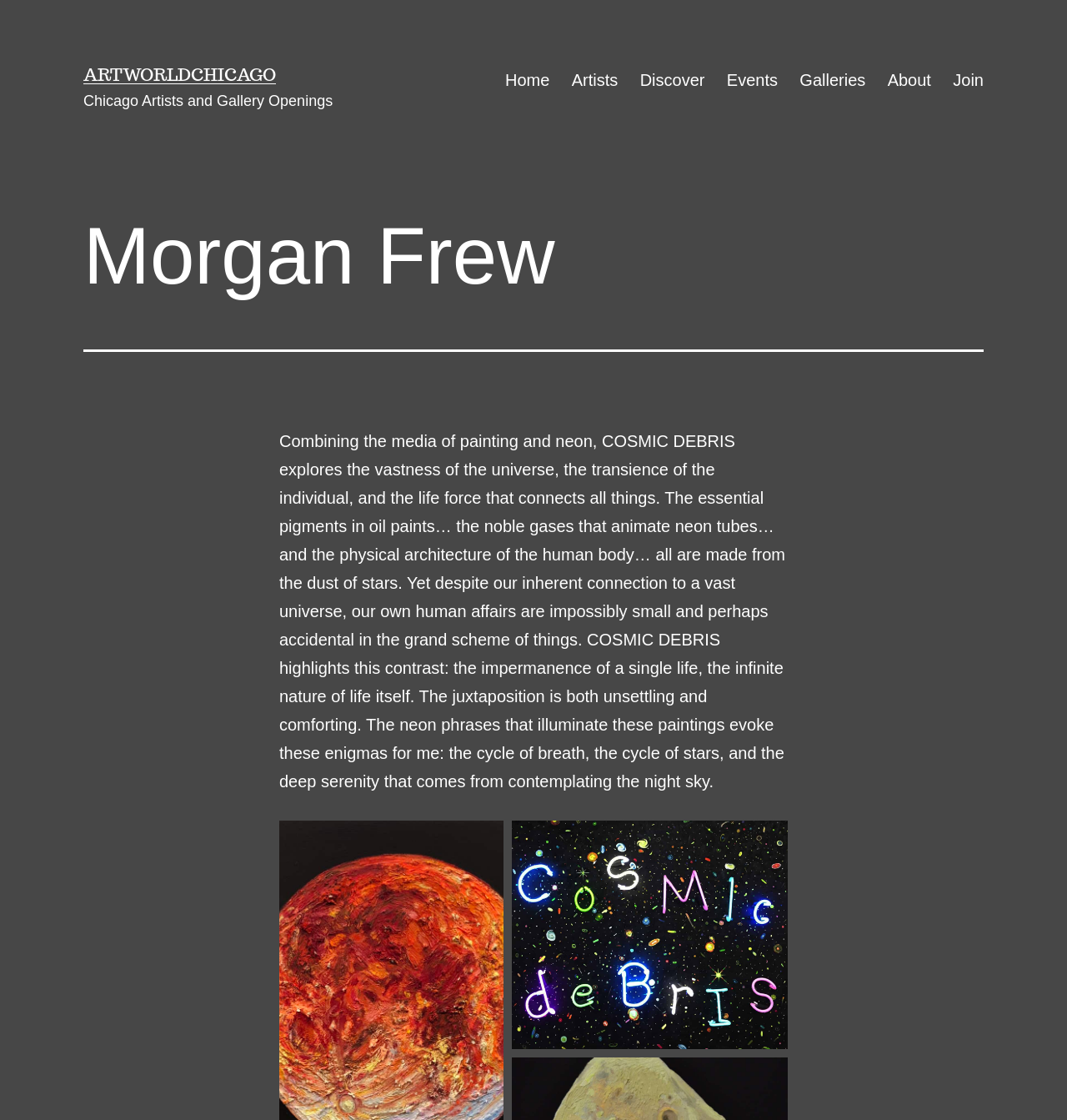Using the element description aria-label="Open image in lightbox", predict the bounding box coordinates for the UI element. Provide the coordinates in (top-left x, top-left y, bottom-right x, bottom-right y) format with values ranging from 0 to 1.

[0.48, 0.733, 0.738, 0.937]